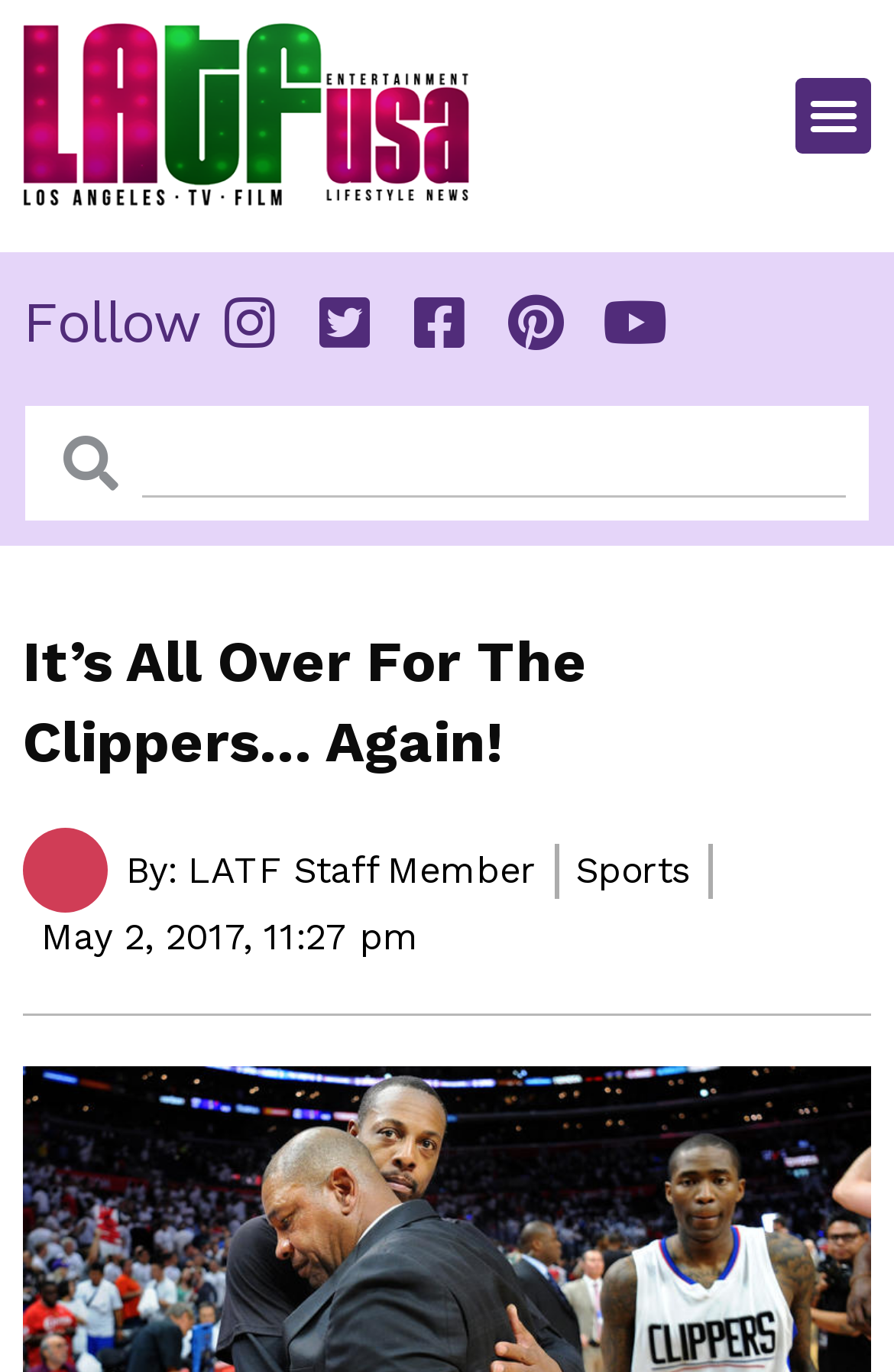Provide a brief response using a word or short phrase to this question:
When was this article published?

May 2, 2017